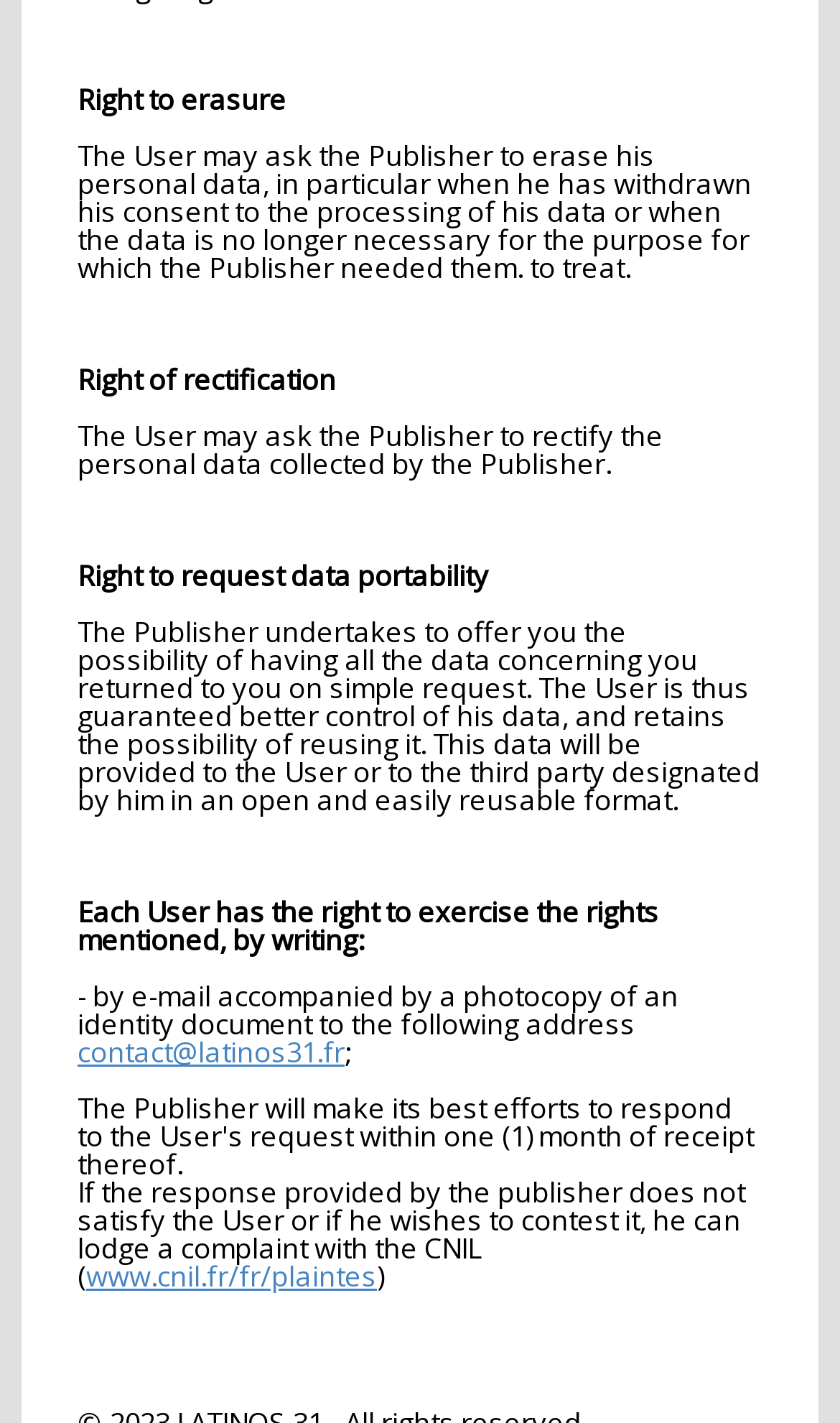Use a single word or phrase to answer the question:
What format will the data be provided in?

Open and easily reusable